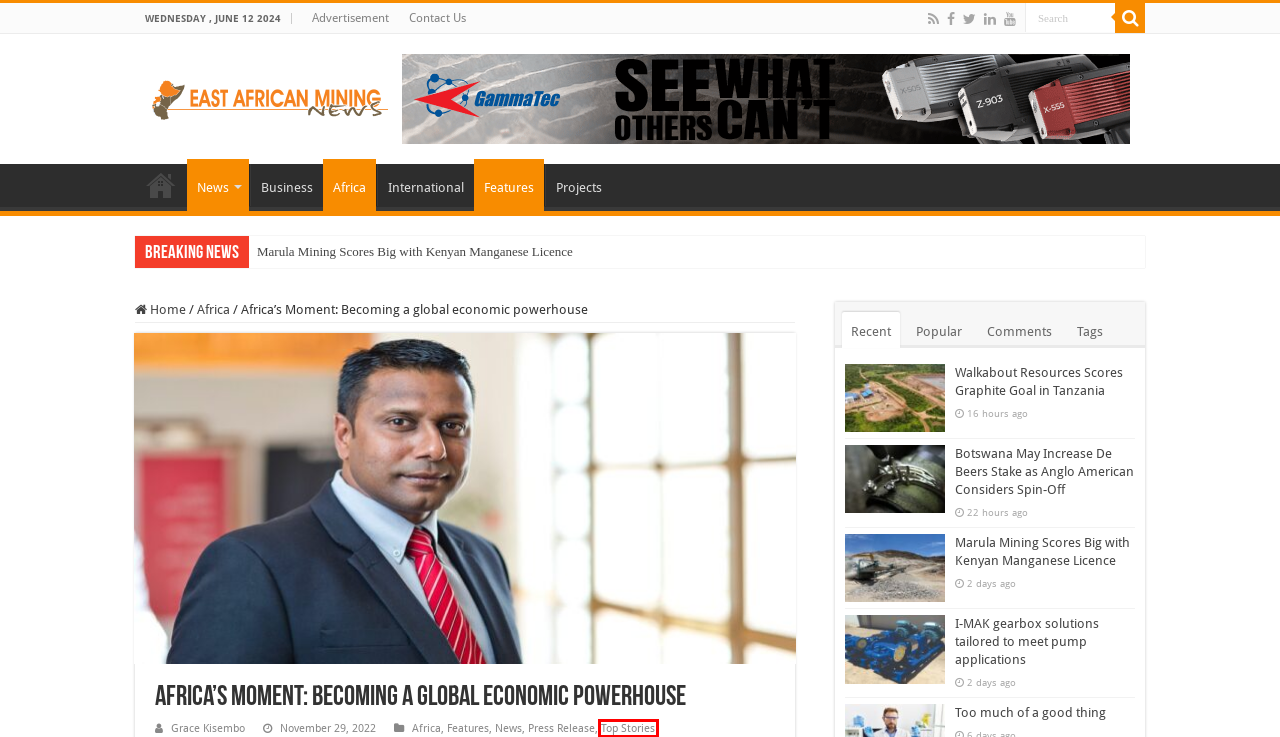You have a screenshot showing a webpage with a red bounding box highlighting an element. Choose the webpage description that best fits the new webpage after clicking the highlighted element. The descriptions are:
A. Business - East African Mining News
B. International - East African Mining News
C. Home - East African Mining News
D. Top Stories - East African Mining News
E. Grace Kisembo - East African Mining News
F. Marula Mining Scores Big with Kenyan Manganese Licence - East African Mining News
G. Projects - East African Mining News
H. Walkabout Resources Scores Graphite Goal in Tanzania - East African Mining News

D